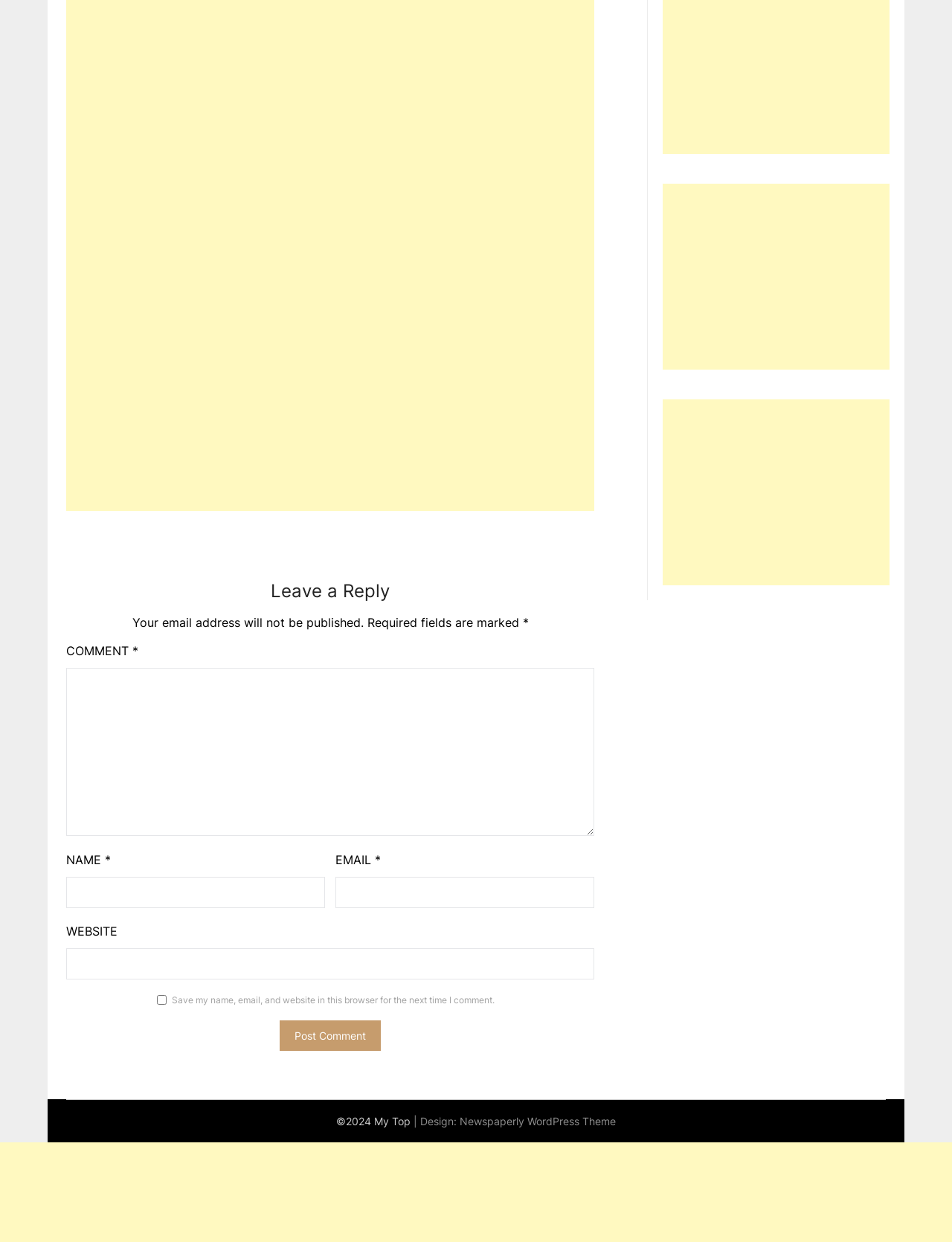Provide a one-word or short-phrase answer to the question:
What is the purpose of the webpage?

Leave a comment